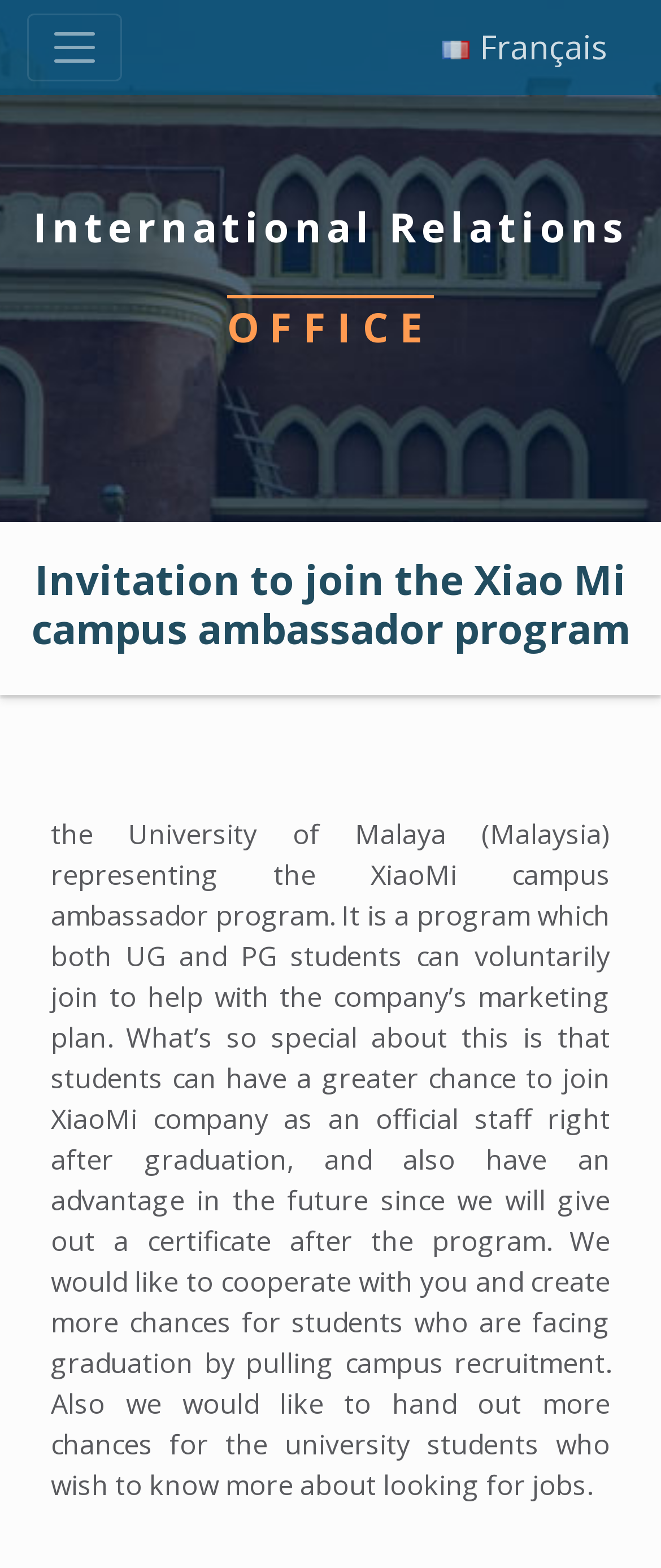Determine the bounding box coordinates for the UI element matching this description: "Français".

[0.67, 0.015, 0.918, 0.044]